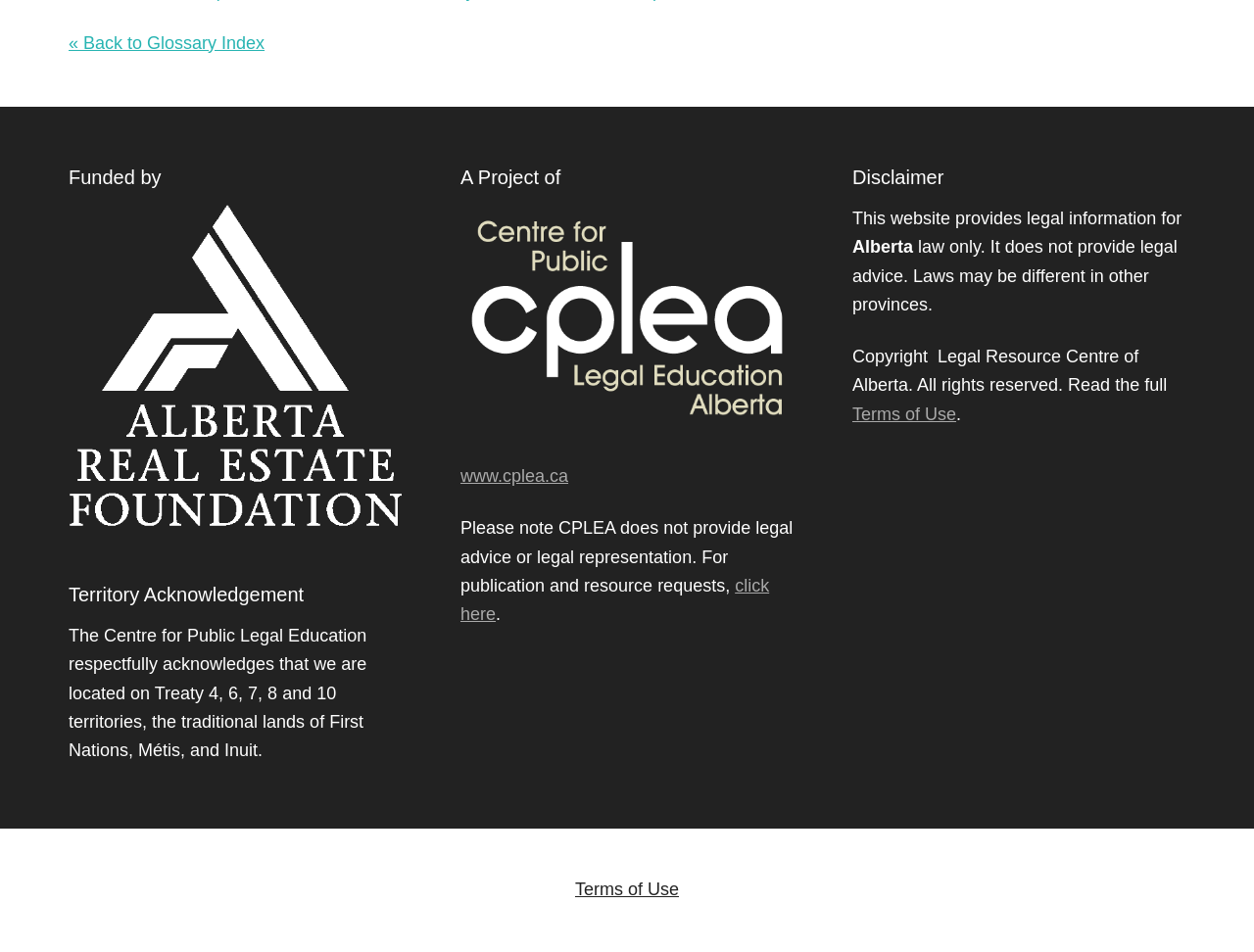Identify and provide the bounding box coordinates of the UI element described: "Terms of Use". The coordinates should be formatted as [left, top, right, bottom], with each number being a float between 0 and 1.

[0.68, 0.424, 0.763, 0.445]